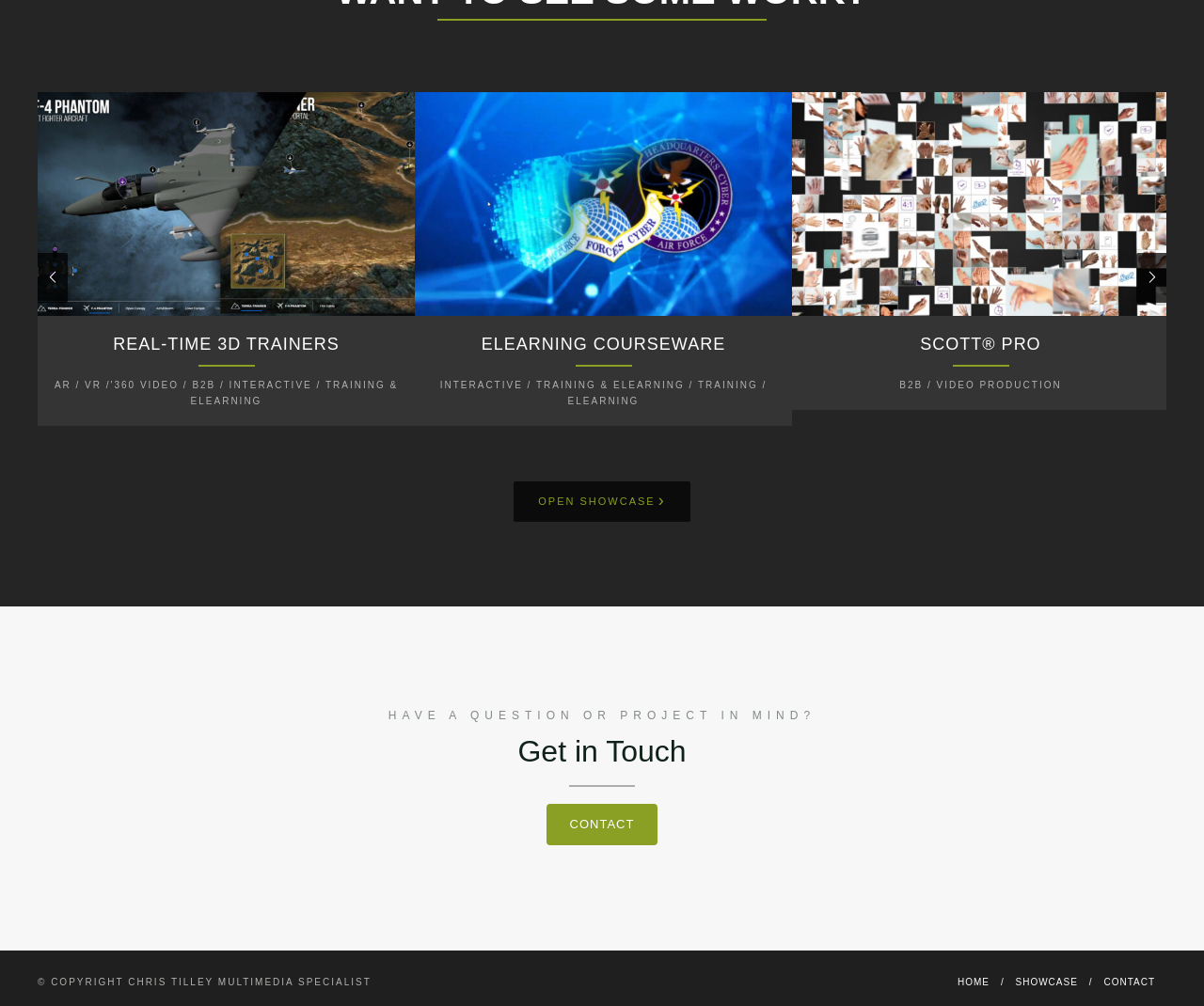Use a single word or phrase to answer the question:
What is the theme of the webpage?

Multimedia and training